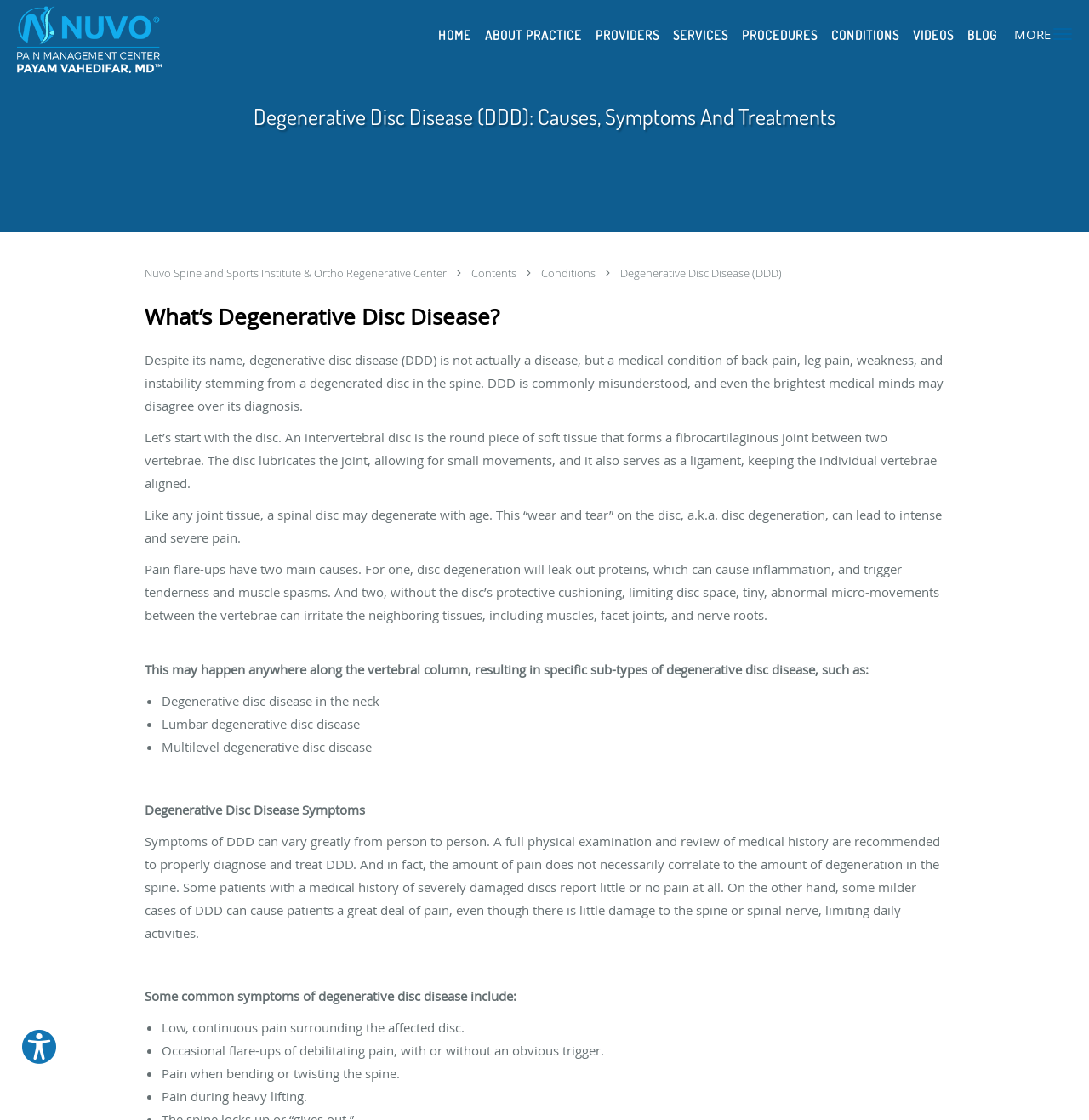Please determine and provide the text content of the webpage's heading.

Degenerative Disc Disease (DDD): Causes, Symptoms And Treatments